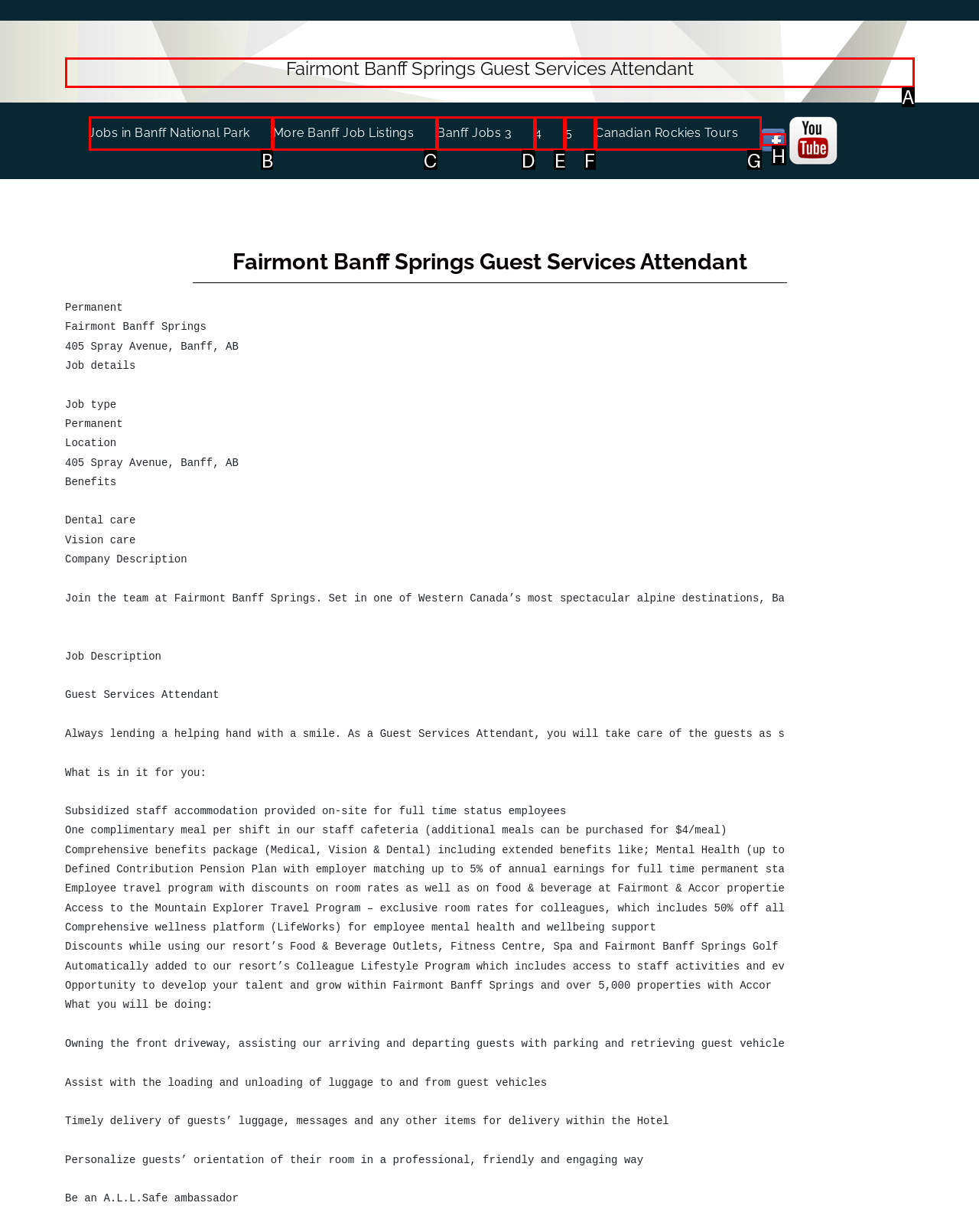What letter corresponds to the UI element described here: Last Touched By
Reply with the letter from the options provided.

None